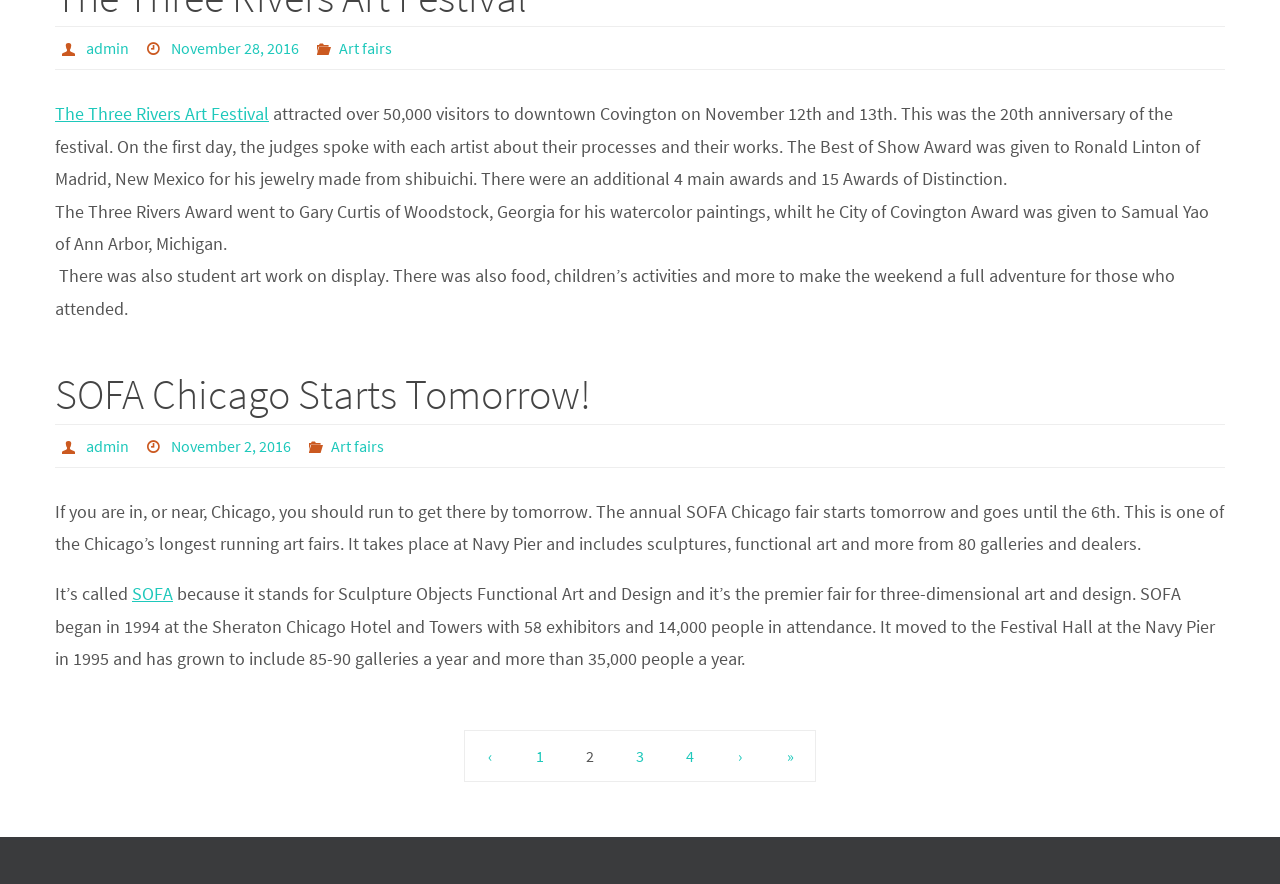Specify the bounding box coordinates of the area to click in order to follow the given instruction: "Learn about Ufinet International's strategic partnership with Enel."

None